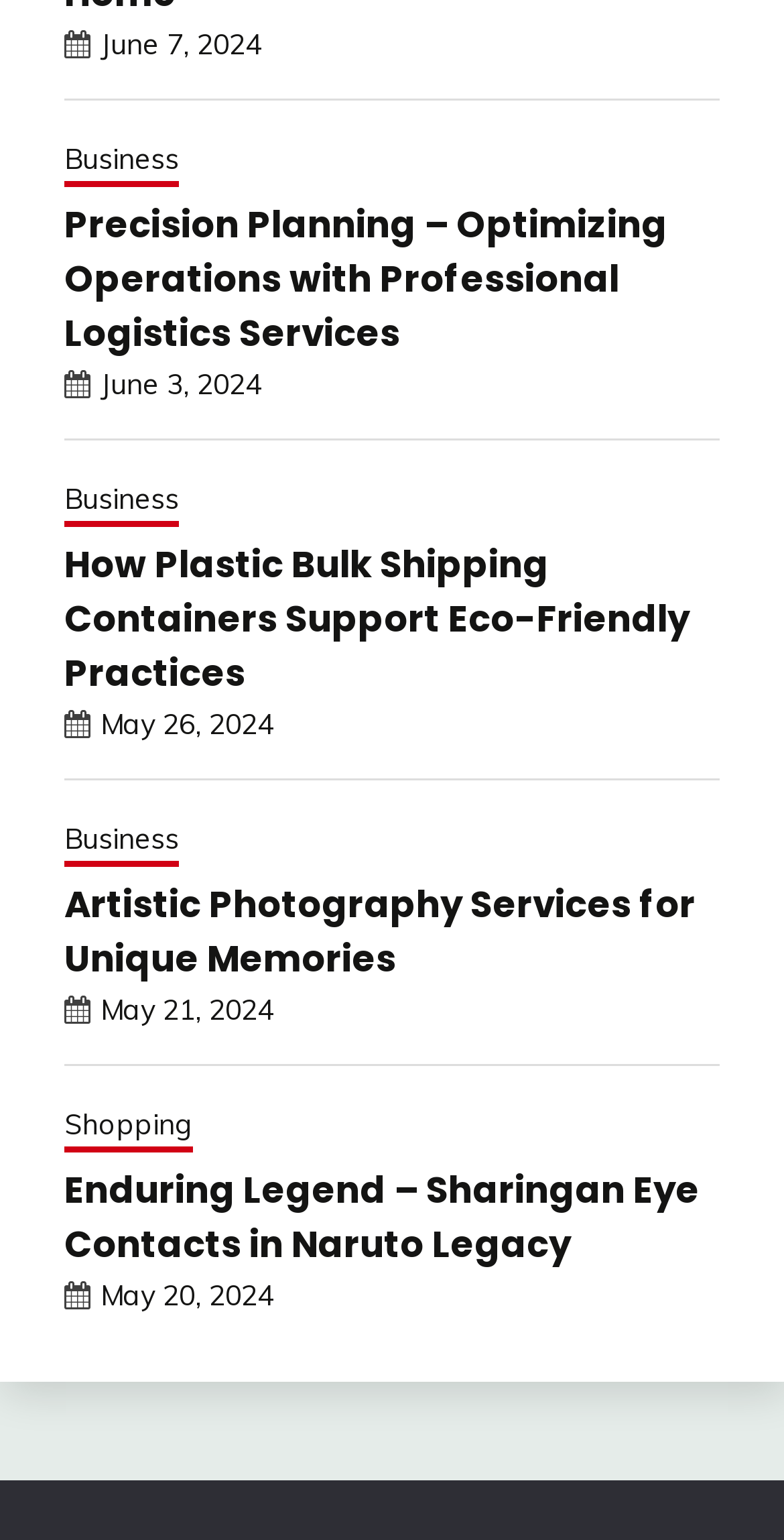What is the title of the last article?
Based on the image, answer the question with a single word or brief phrase.

Enduring Legend – Sharingan Eye Contacts in Naruto Legacy